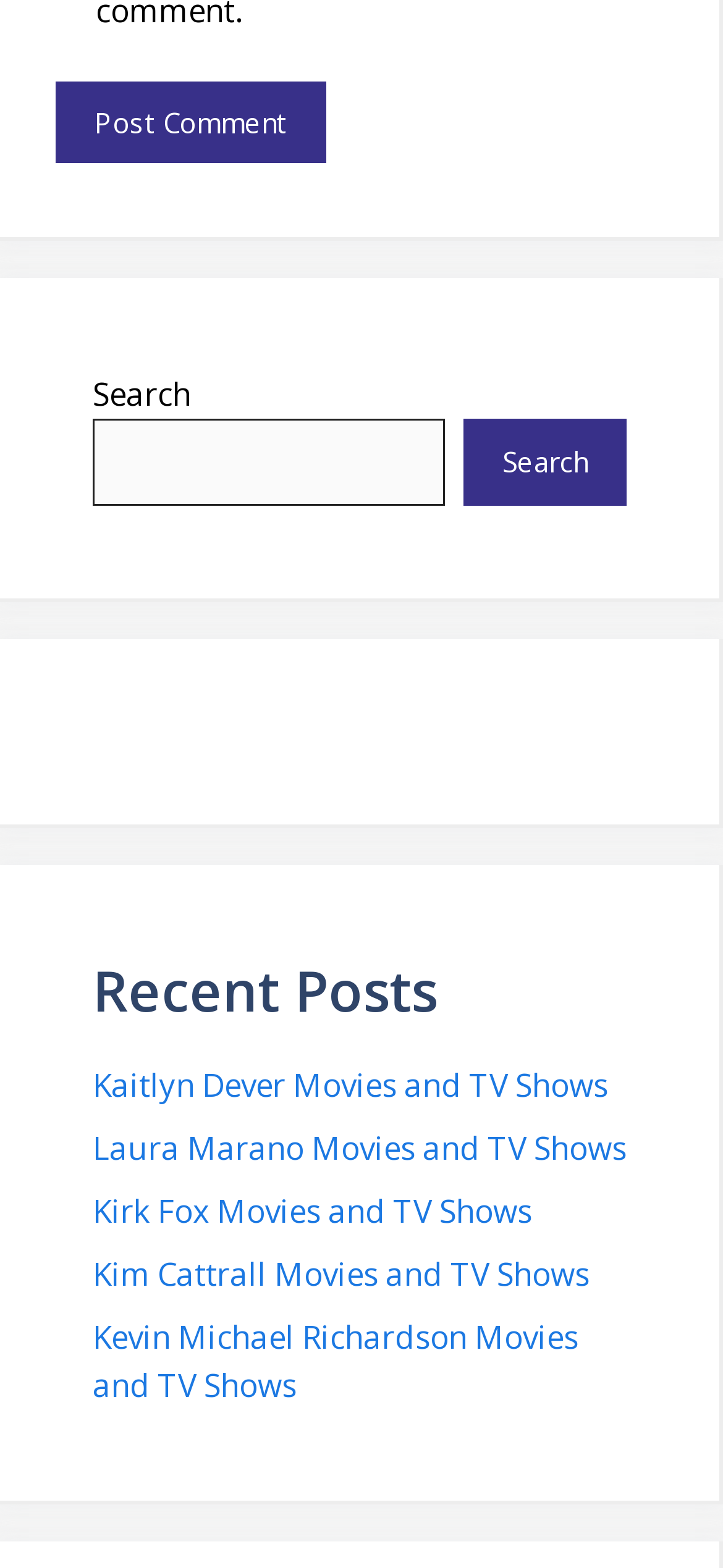Identify the bounding box coordinates of the region I need to click to complete this instruction: "Search using the search button".

[0.641, 0.267, 0.867, 0.323]